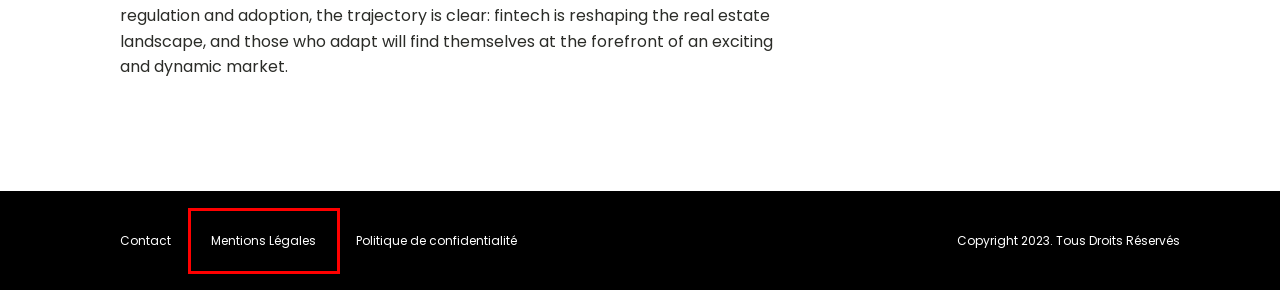You are given a screenshot of a webpage with a red rectangle bounding box around an element. Choose the best webpage description that matches the page after clicking the element in the bounding box. Here are the candidates:
A. How can technology improve property management? - tarmacmusiconline
B. Privacy Policy - tarmacmusiconline
C. cooking Archives - tarmacmusiconline
D. technology Archives - tarmacmusiconline
E. health Archives - tarmacmusiconline
F. Mentions Légales - tarmacmusiconline
G. Contact - tarmacmusiconline
H. pets Archives - tarmacmusiconline

F